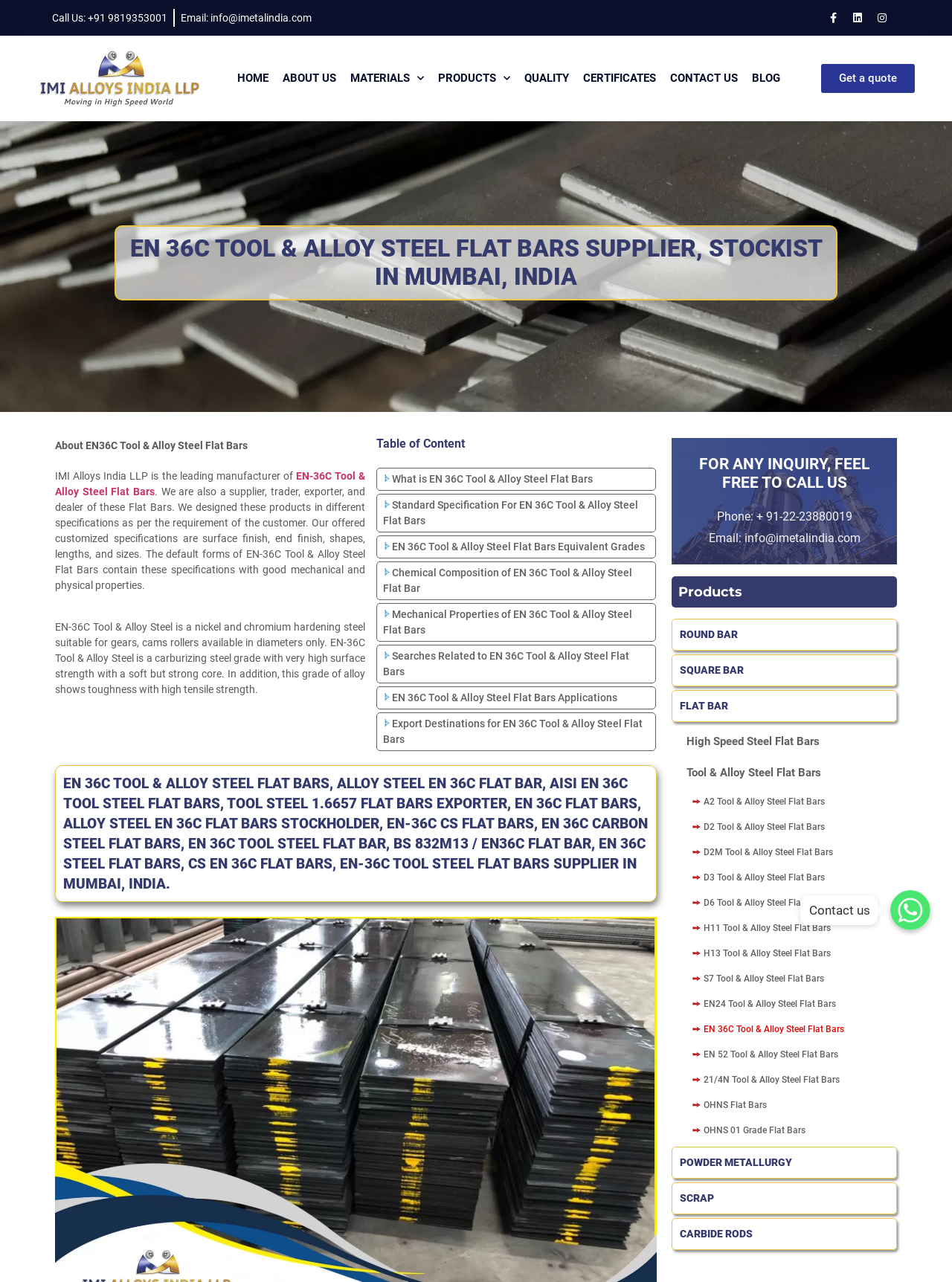Locate the coordinates of the bounding box for the clickable region that fulfills this instruction: "Click on the 'Get a quote' button".

[0.862, 0.05, 0.961, 0.072]